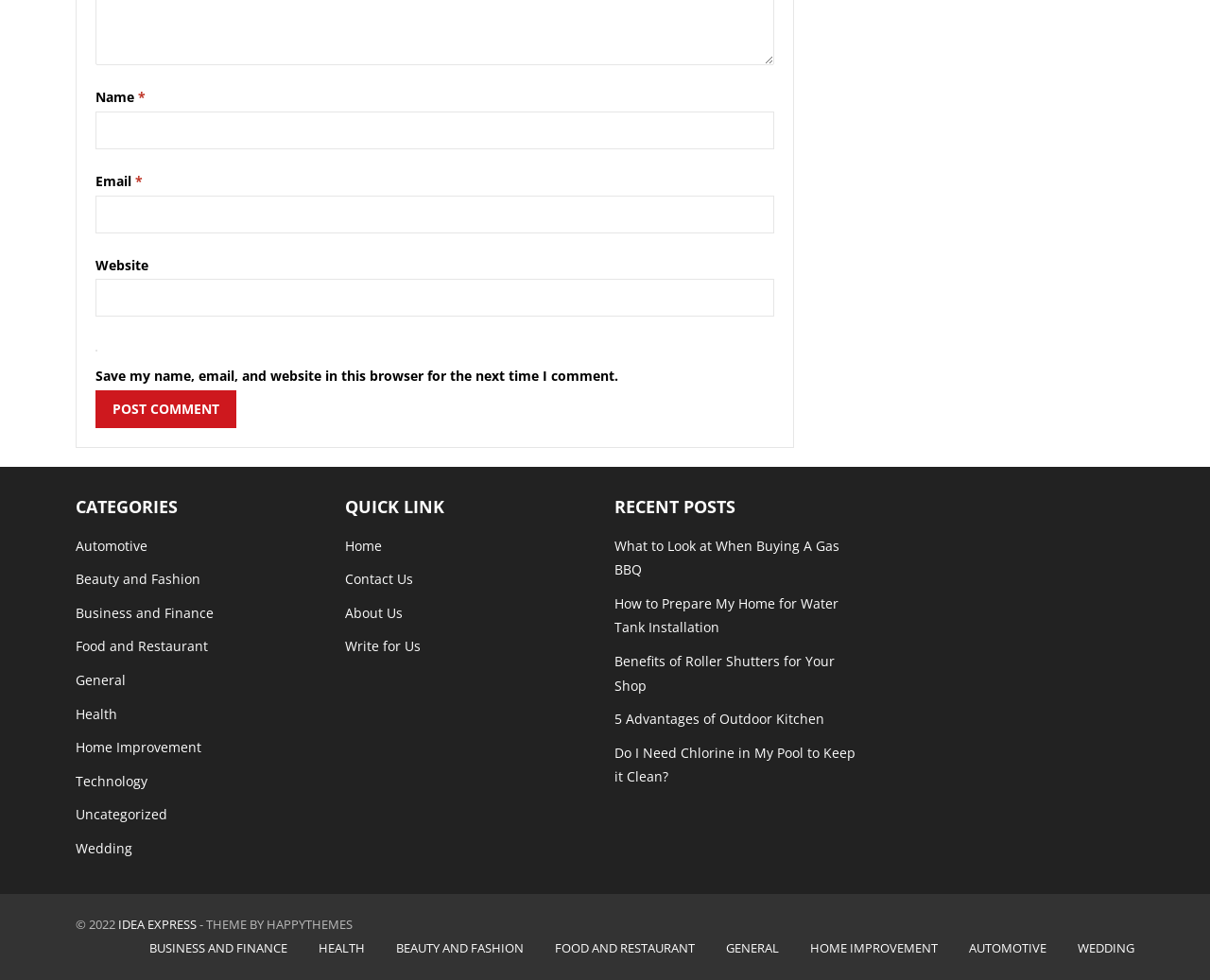Please identify the bounding box coordinates of the area that needs to be clicked to follow this instruction: "View Hours".

None